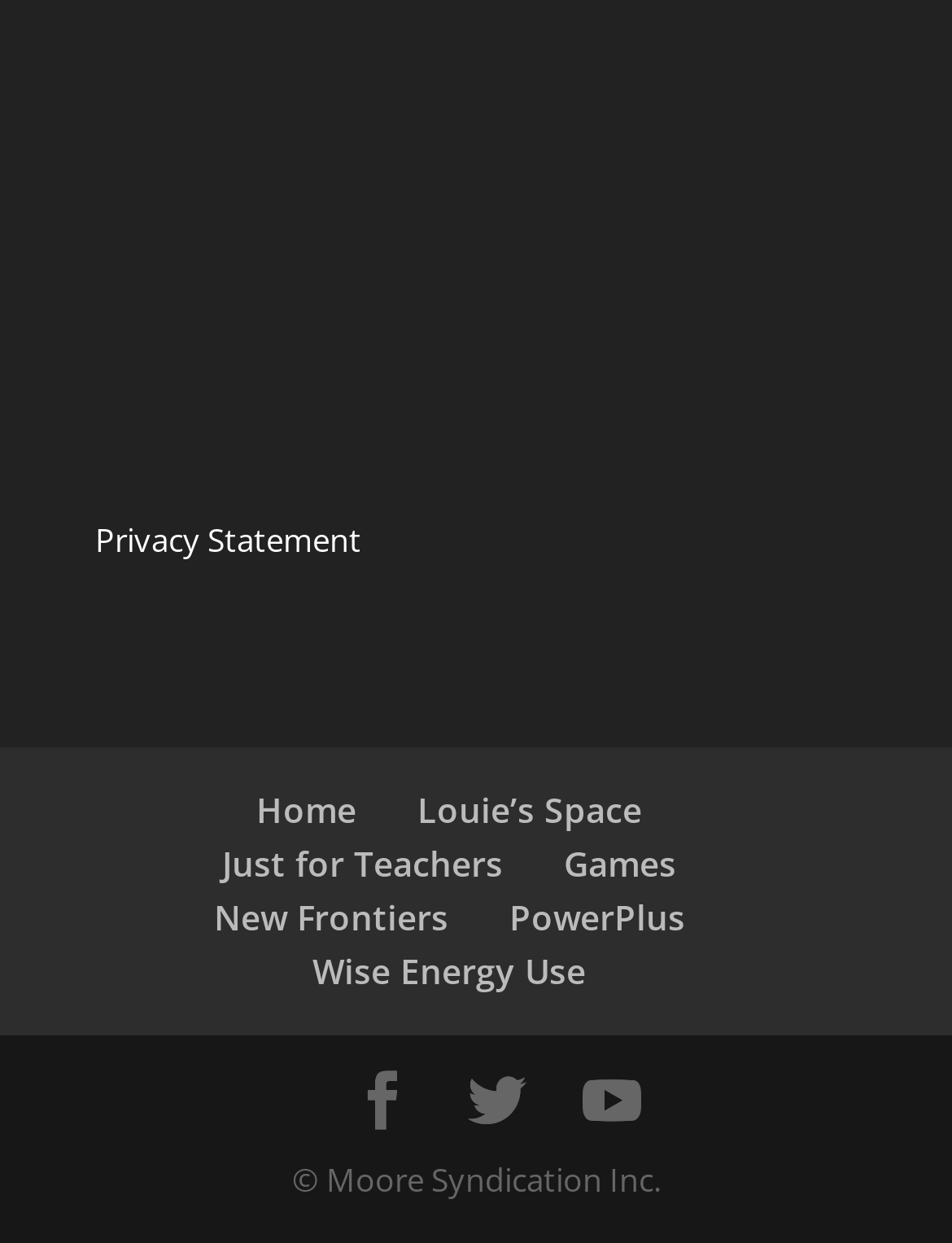Identify the bounding box of the UI component described as: "Louie’s Space".

[0.438, 0.632, 0.674, 0.669]